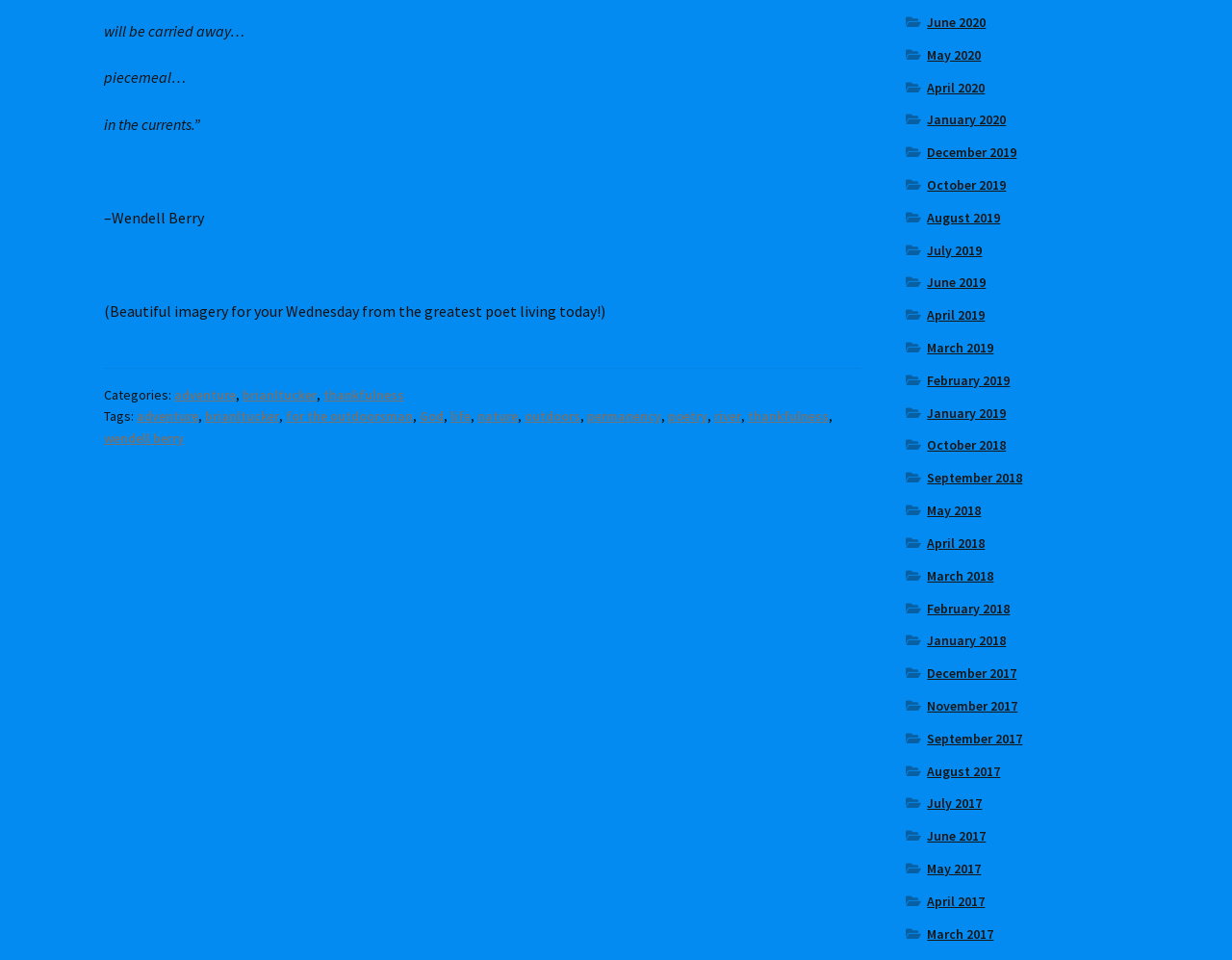Refer to the screenshot and give an in-depth answer to this question: What categories does the post belong to?

The post has categories listed below the quote, which are 'adventure', 'brianltucker', and 'thankfulness'. These categories likely relate to the themes or topics of the post.